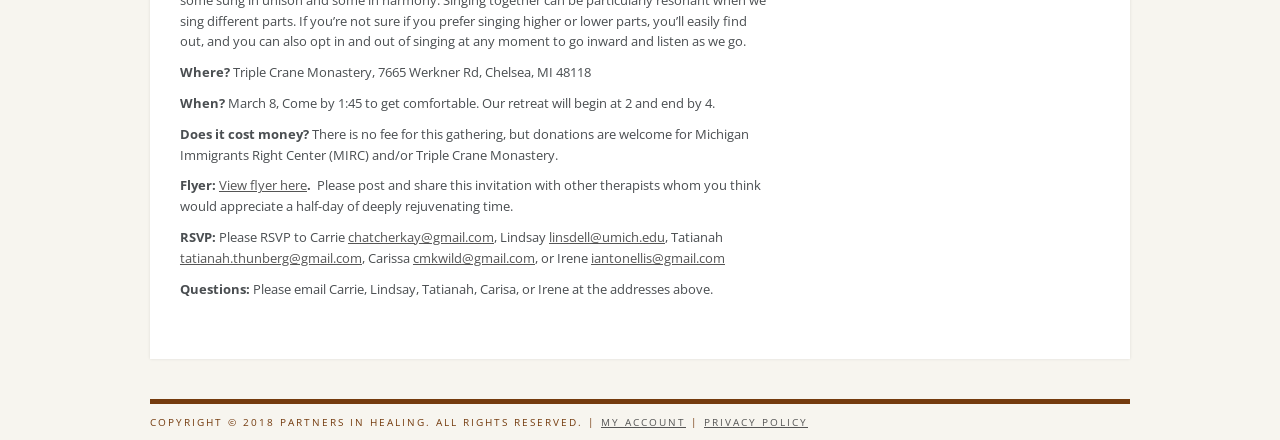Provide the bounding box coordinates of the UI element that matches the description: "My Account".

[0.47, 0.944, 0.536, 0.976]